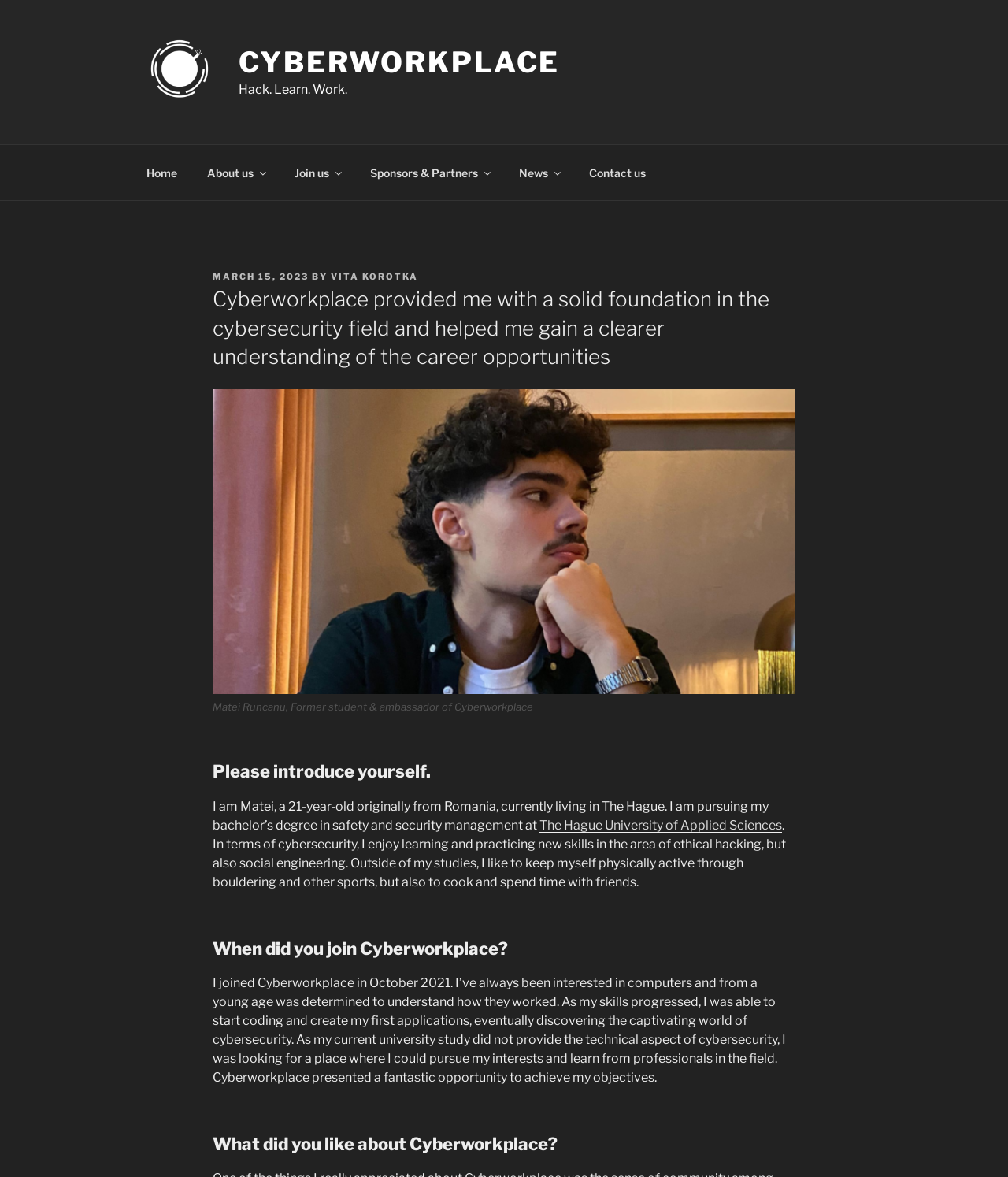Bounding box coordinates are specified in the format (top-left x, top-left y, bottom-right x, bottom-right y). All values are floating point numbers bounded between 0 and 1. Please provide the bounding box coordinate of the region this sentence describes: CYBERWORKPLACE

[0.237, 0.038, 0.556, 0.068]